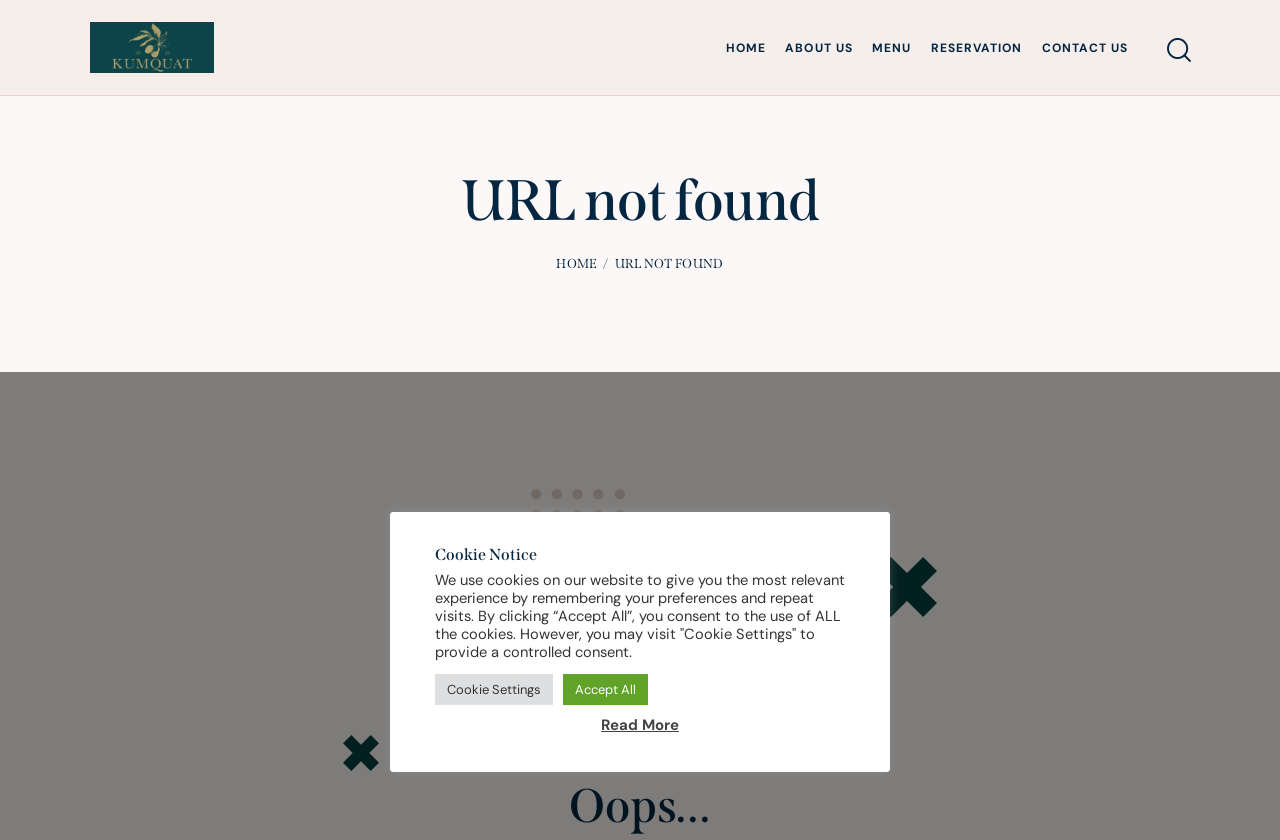Please determine the primary heading and provide its text.

URL not found